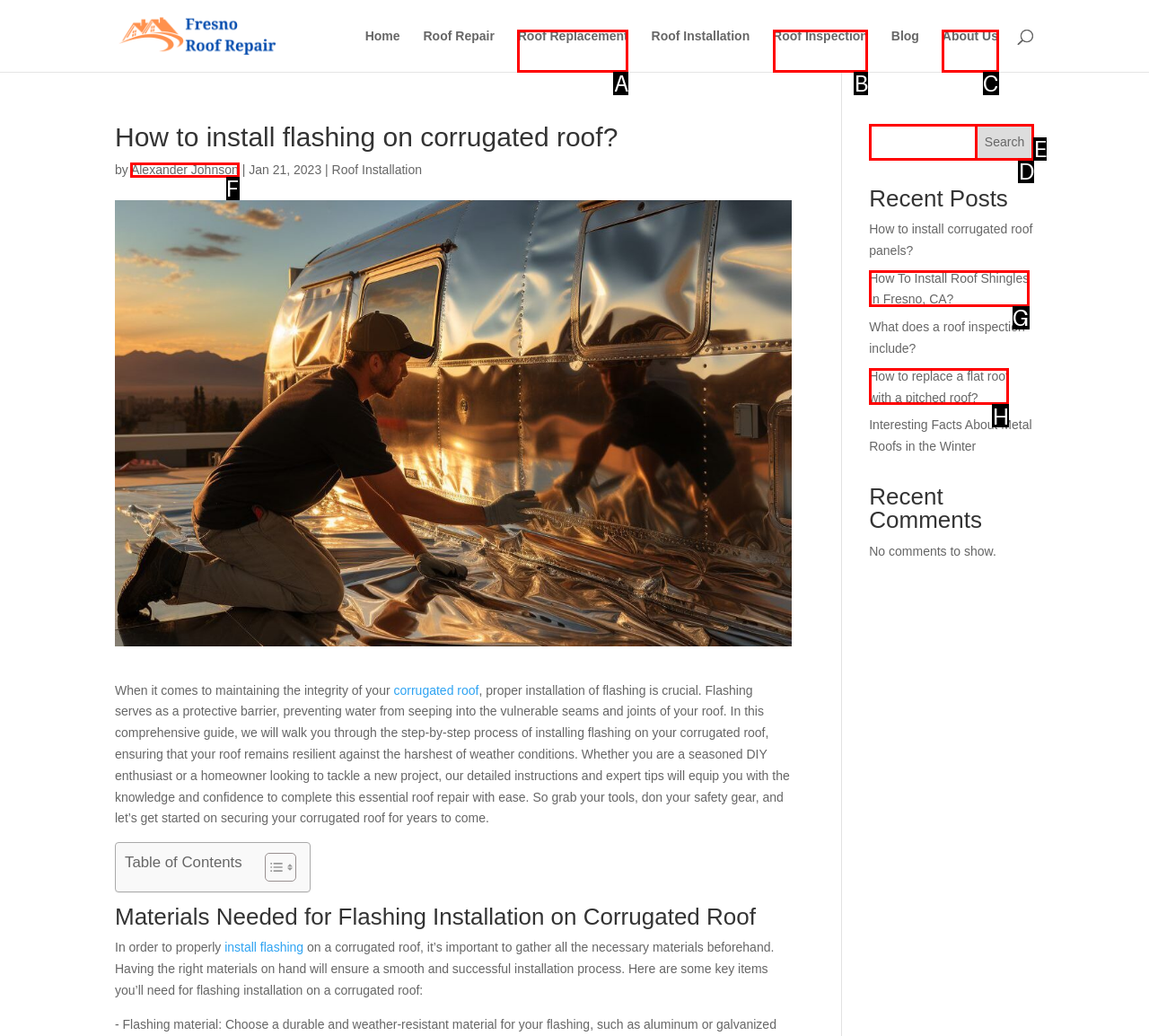Identify the correct UI element to click to achieve the task: Read the article by Alexander Johnson.
Answer with the letter of the appropriate option from the choices given.

F